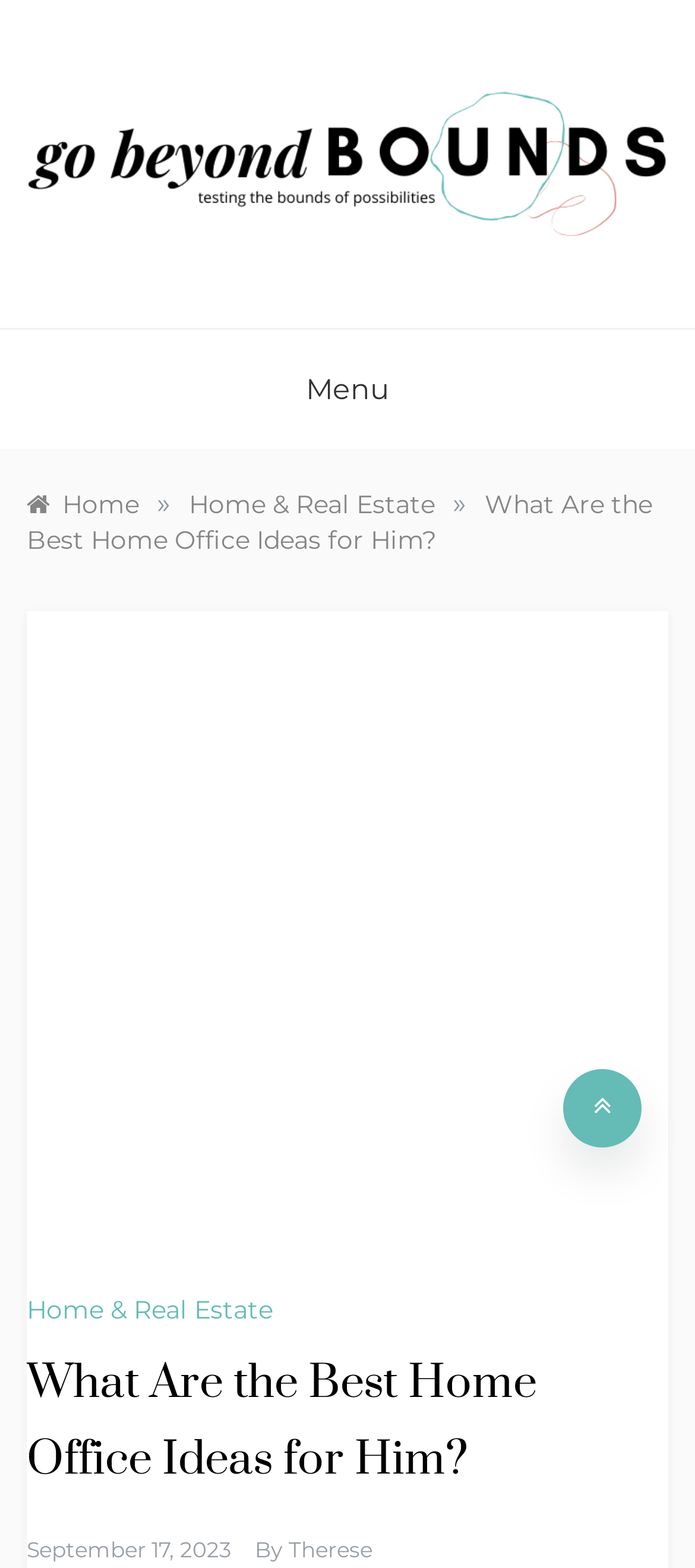Find the main header of the webpage and produce its text content.

GO BEYOND BOUNDS